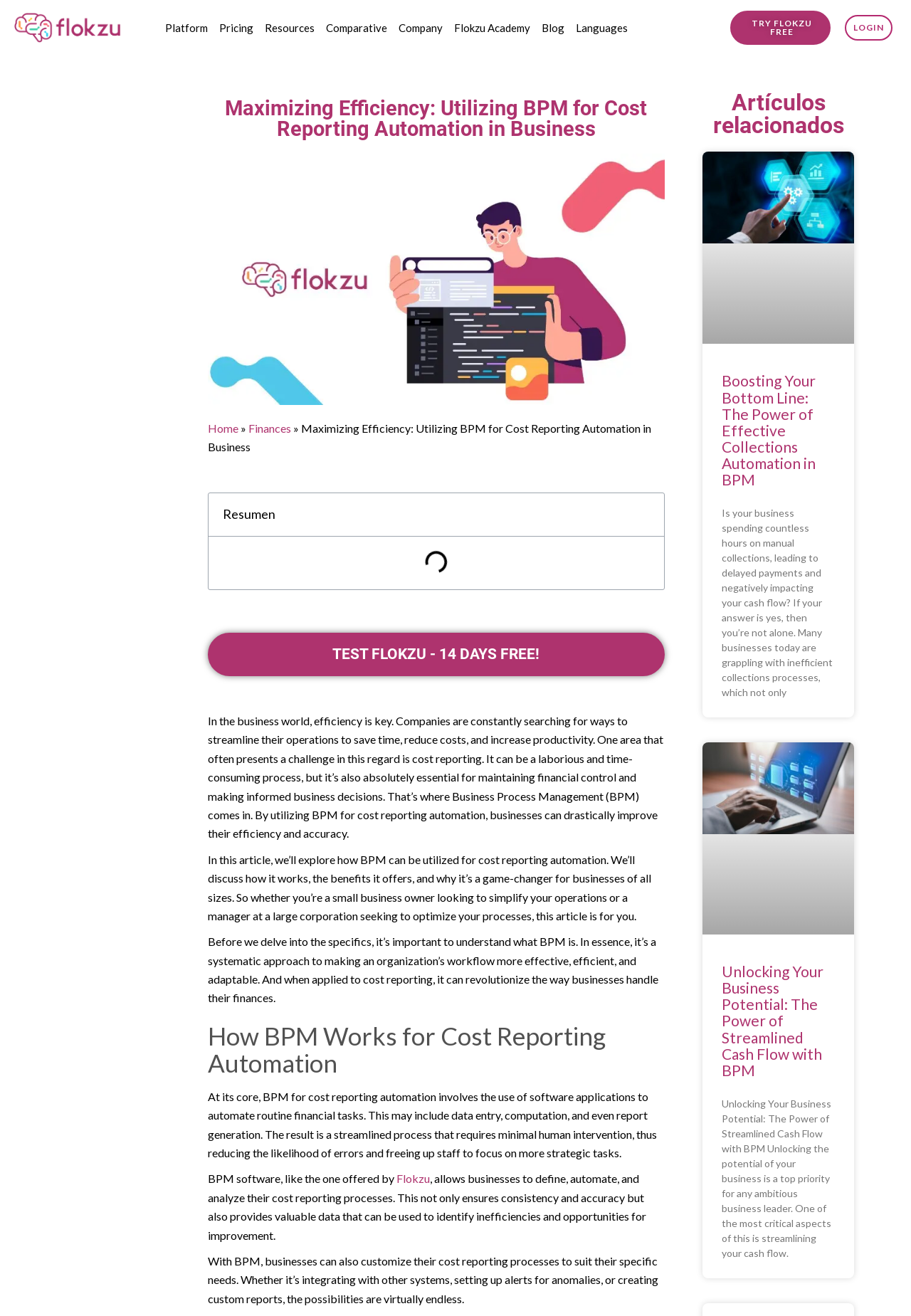What is the purpose of BPM in cost reporting?
Answer the question with a single word or phrase derived from the image.

To streamline operations